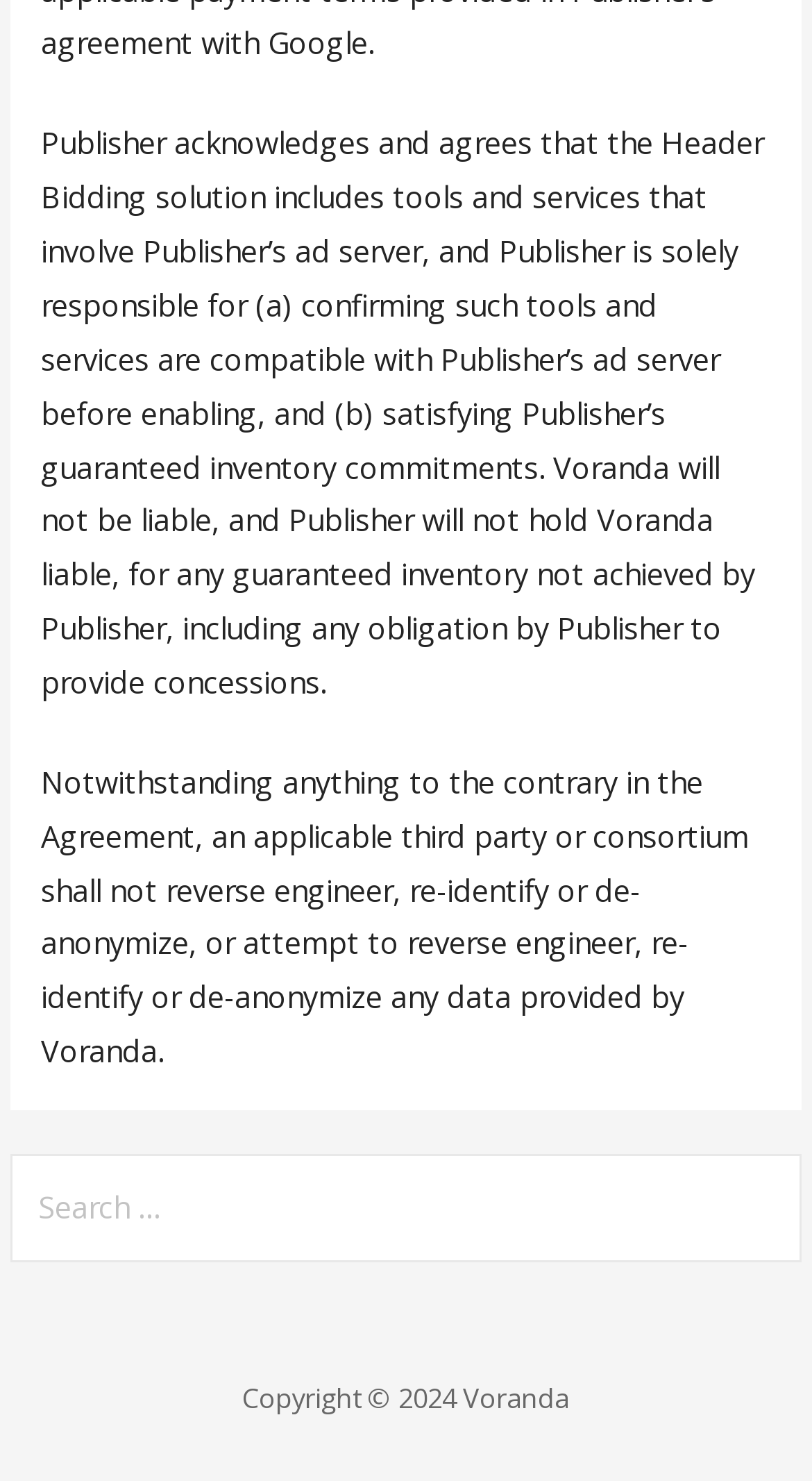Using the information shown in the image, answer the question with as much detail as possible: What is the topic of the text in the root element?

The text in the root element discusses the Header Bidding solution, including the publisher's responsibilities and liabilities regarding its use.